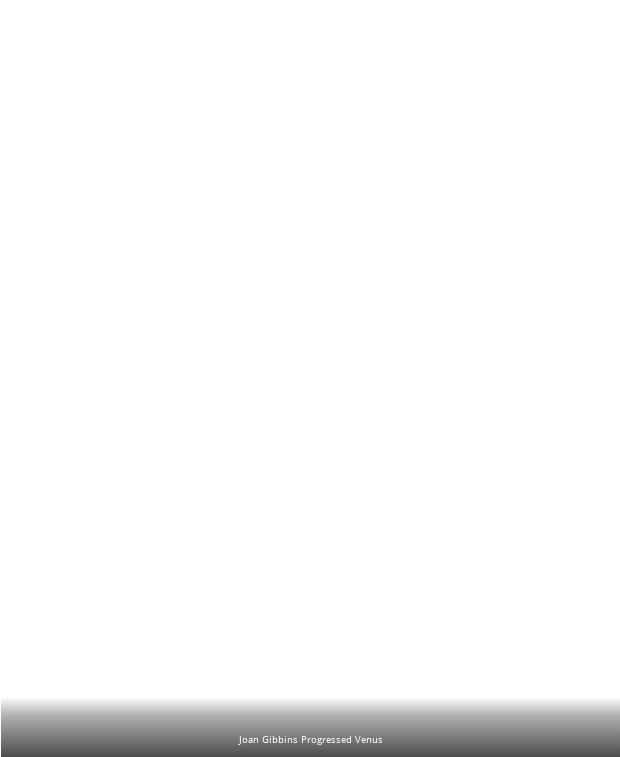Provide a comprehensive description of the image.

The image titled "Joan Gibbins Progressed Venus" illustrates the concept of progressed Venus in the context of Joan’s astrological journey. In this representation, we see her natal chart, with a distinctive green line marking the movement of her progressed Venus throughout her life. This visual aids in understanding the transitions and influences of Venus on Joan’s personal development and experiences. The chart itself serves as a powerful tool for insights into her emotional and relational growth, particularly in the context of her later years, as detailed in the accompanying text discussing her deepening spiritual focus.